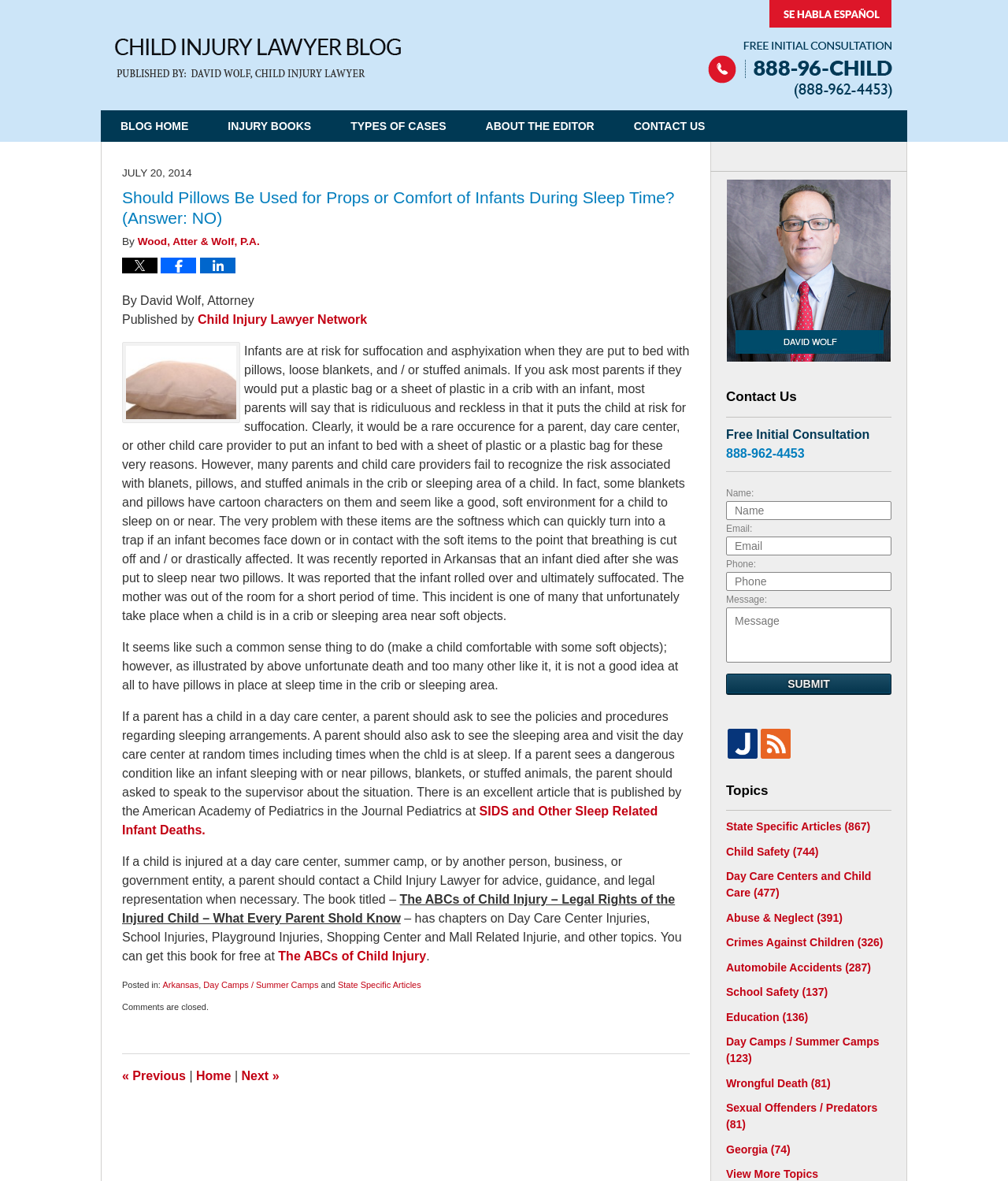What is the topic of the article?
Please provide a detailed and thorough answer to the question.

The article discusses the risks of suffocation and asphyxiation when infants are put to bed with pillows, loose blankets, and/or stuffed animals, and provides guidance on how to ensure a safe sleeping environment for children.